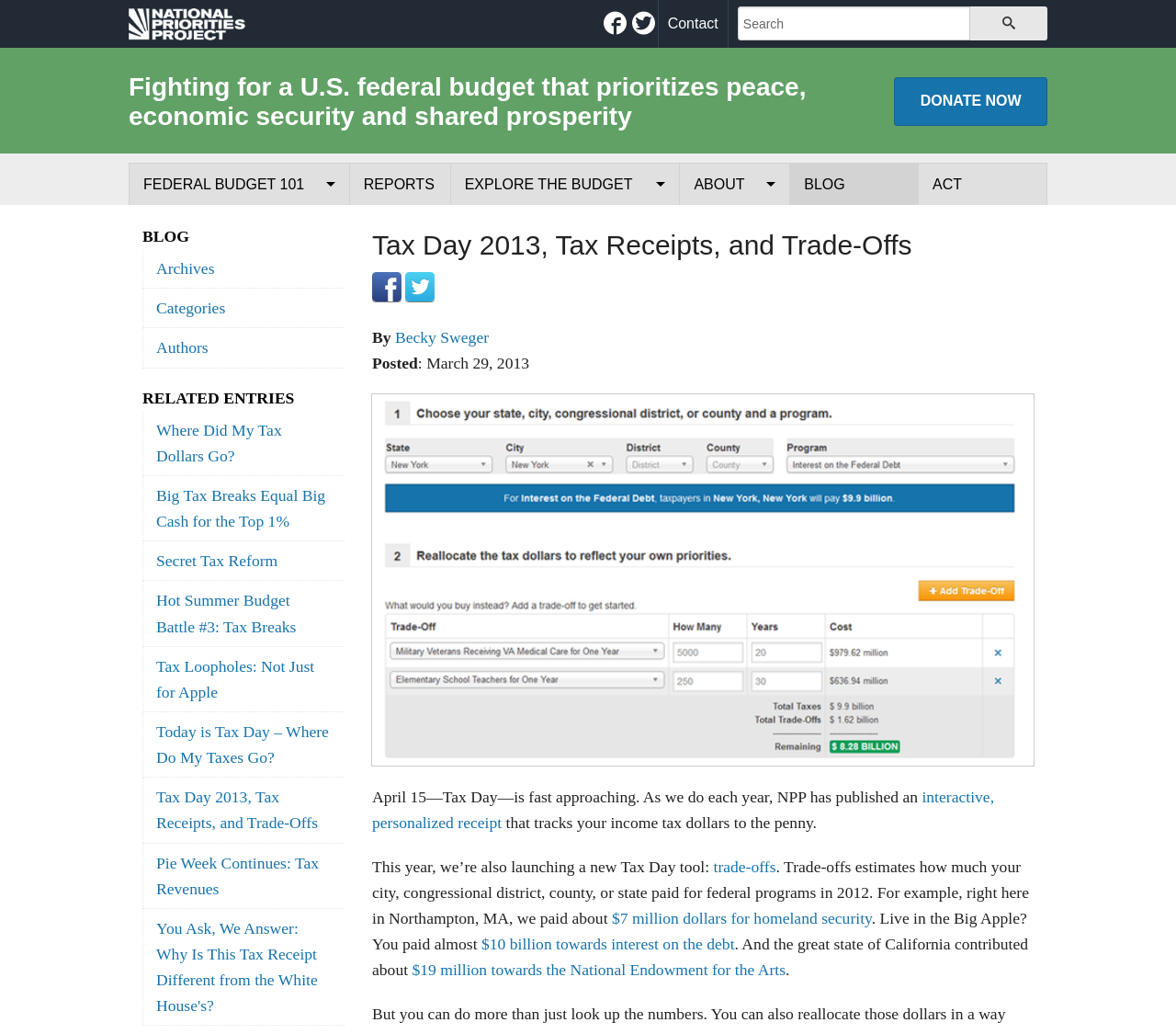Answer the question using only a single word or phrase: 
What social media platforms are linked on the webpage?

Facebook and Twitter